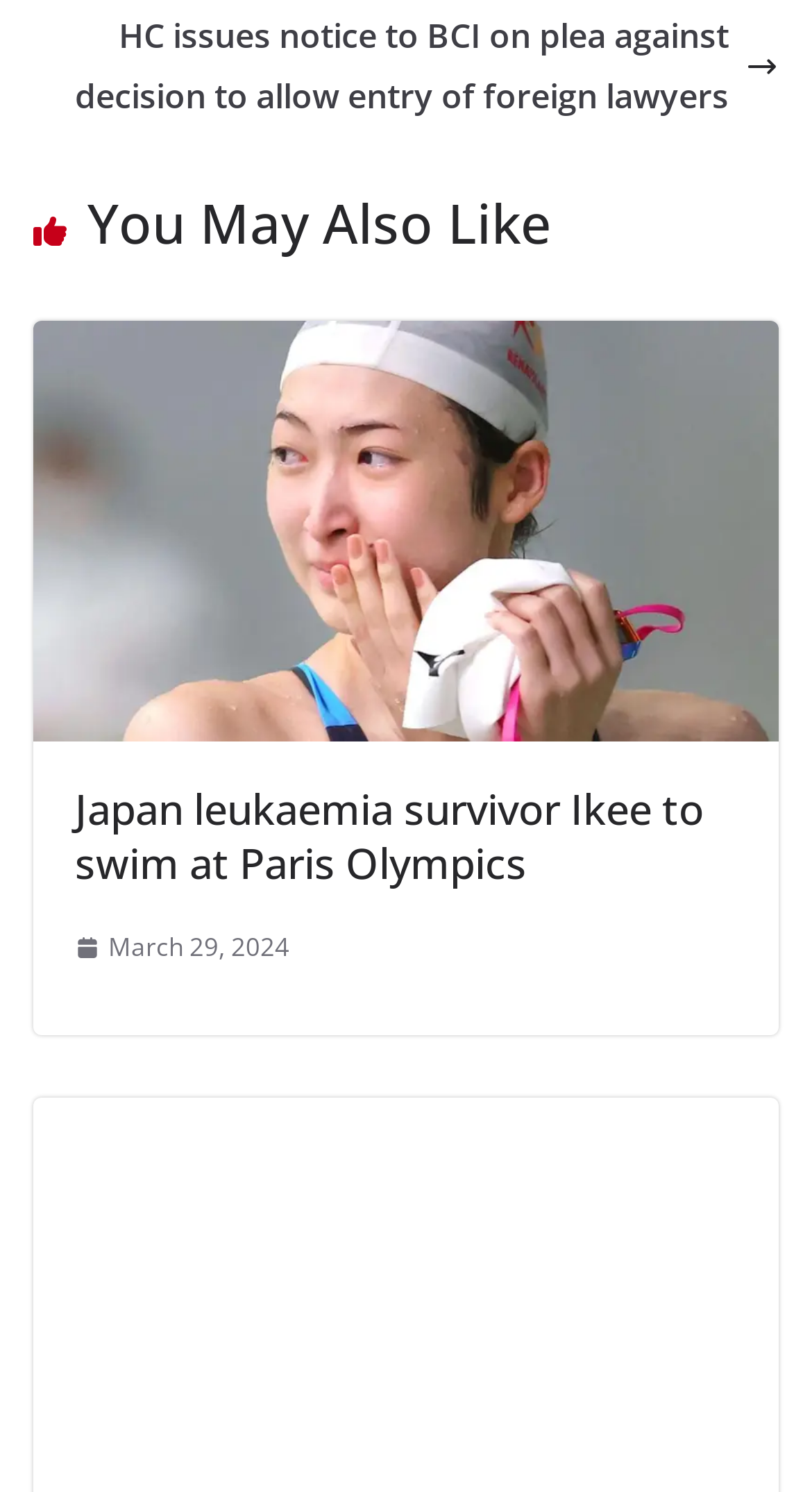What is the topic of the first news article?
Answer the question in a detailed and comprehensive manner.

The first news article is about HC issuing a notice to BCI, which can be inferred from the link text 'HC issues notice to BCI on plea against decision to allow entry of foreign lawyers'.